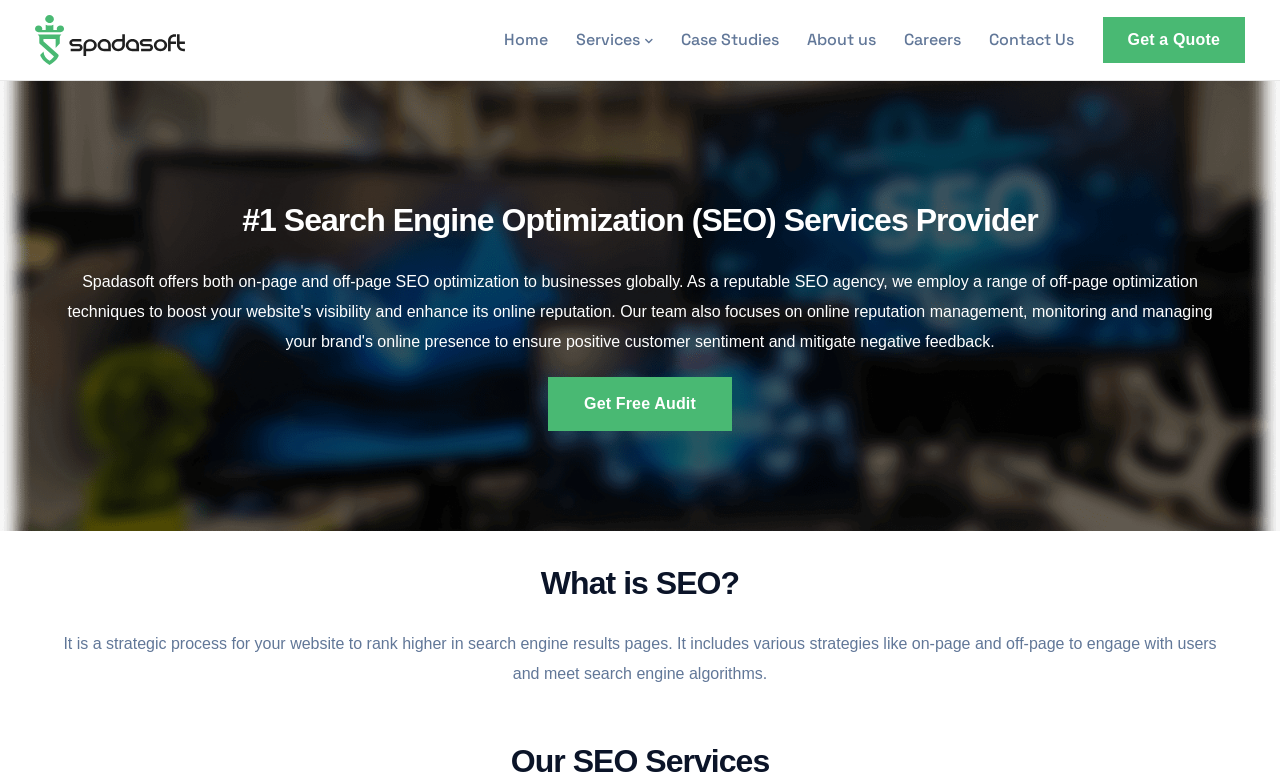What is the main service offered by the company?
Look at the screenshot and respond with a single word or phrase.

SEO services